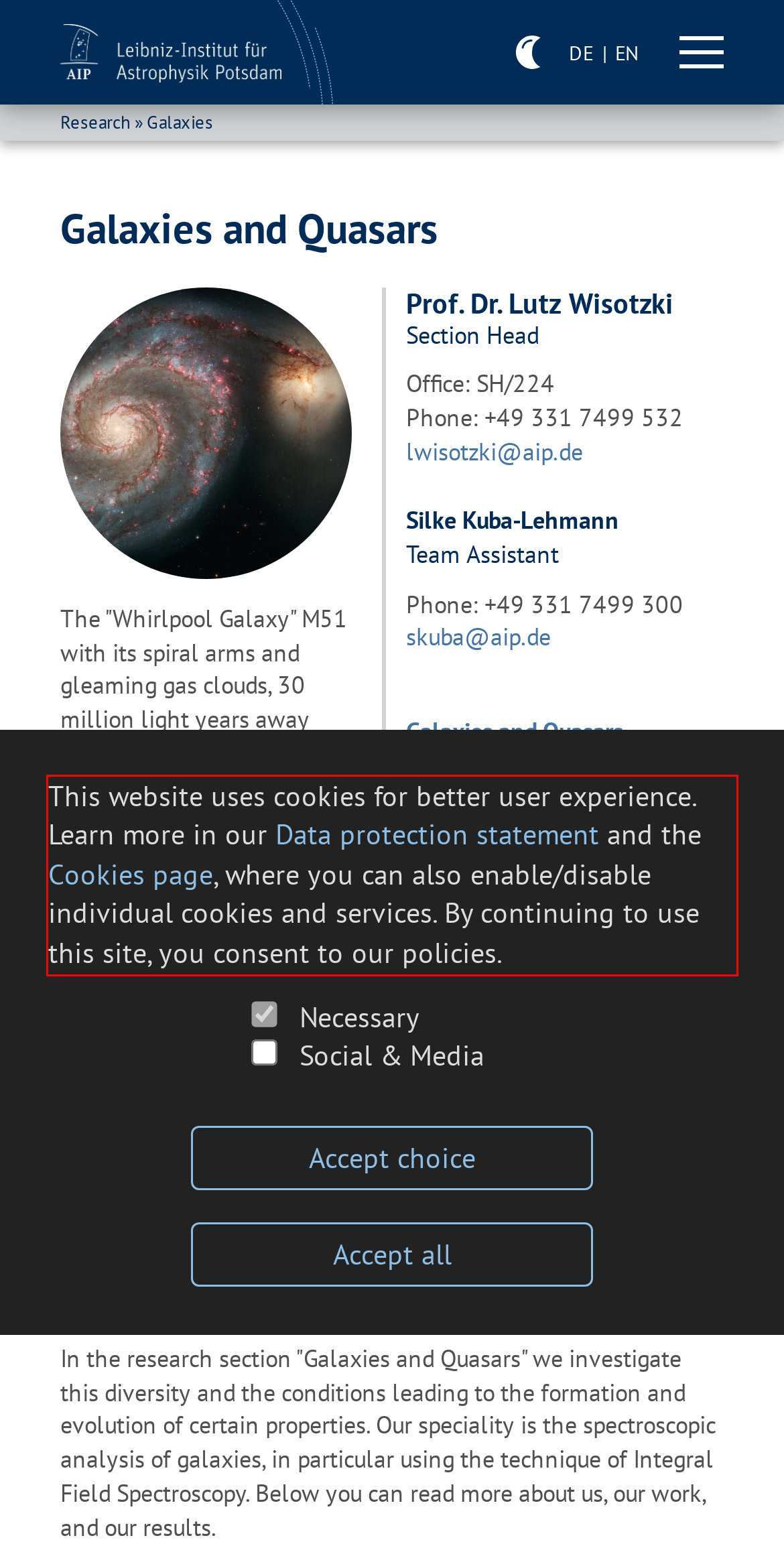Your task is to recognize and extract the text content from the UI element enclosed in the red bounding box on the webpage screenshot.

This website uses cookies for better user experience. Learn more in our Data protection statement and the Cookies page, where you can also enable/disable individual cookies and services. By continuing to use this site, you consent to our policies.